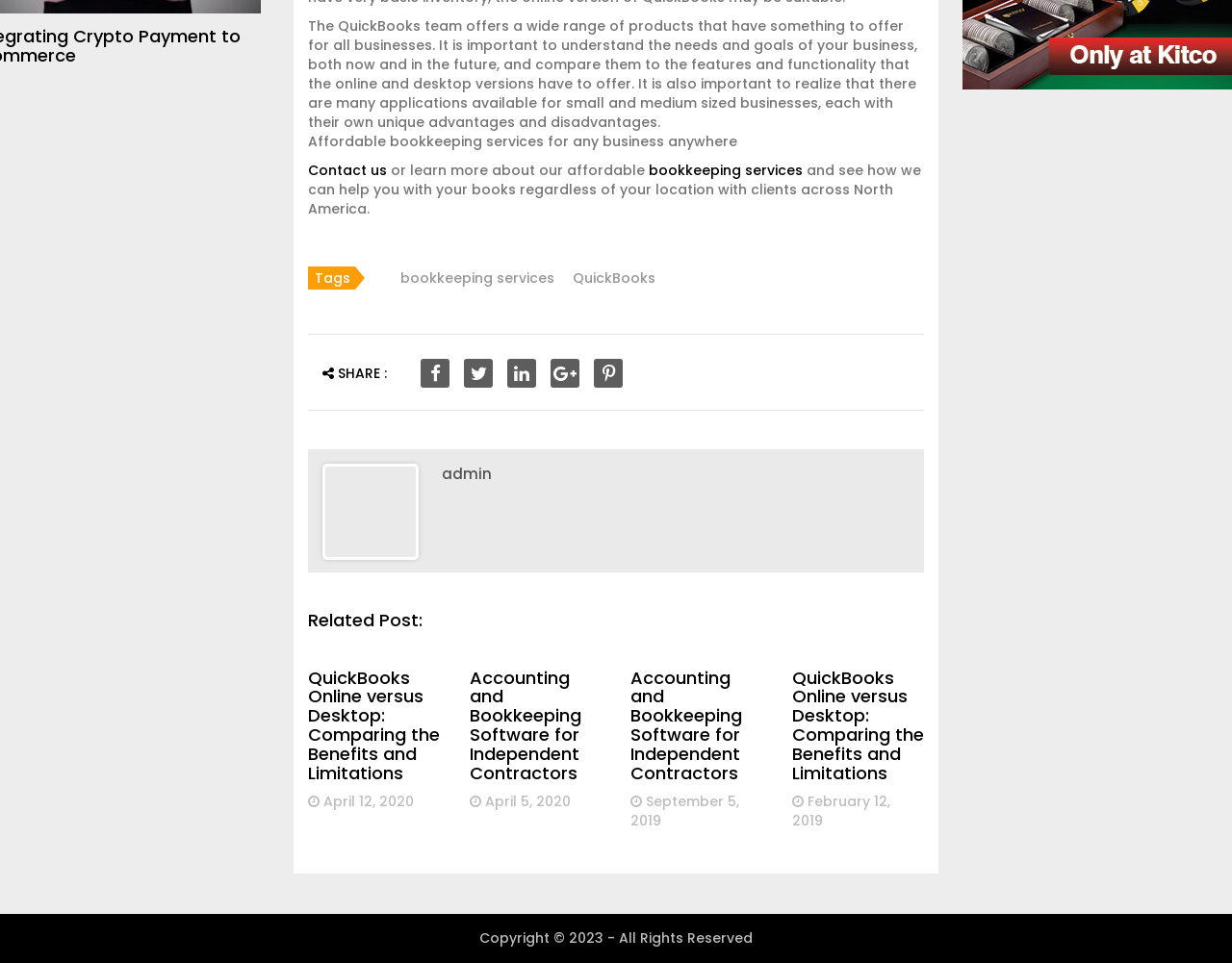What is the purpose of the social media links at the bottom of the page?
Can you offer a detailed and complete answer to this question?

The social media links, including Facebook, Twitter, and others, are likely provided to allow users to share the content of the webpage on their social media platforms.